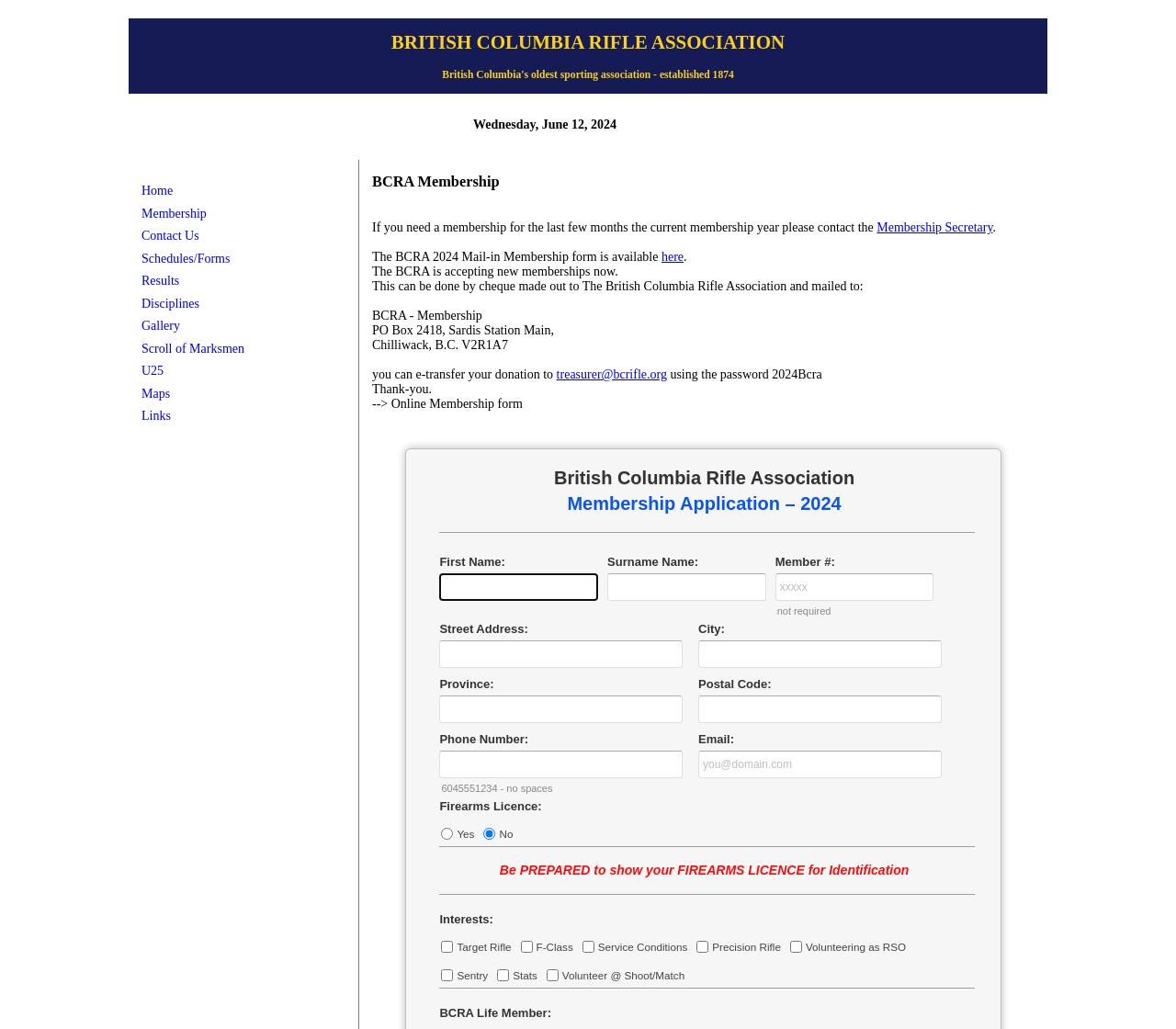Locate the bounding box coordinates of the area that needs to be clicked to fulfill the following instruction: "Click here". The coordinates should be in the format of four float numbers between 0 and 1, namely [left, top, right, bottom].

[0.562, 0.243, 0.581, 0.256]